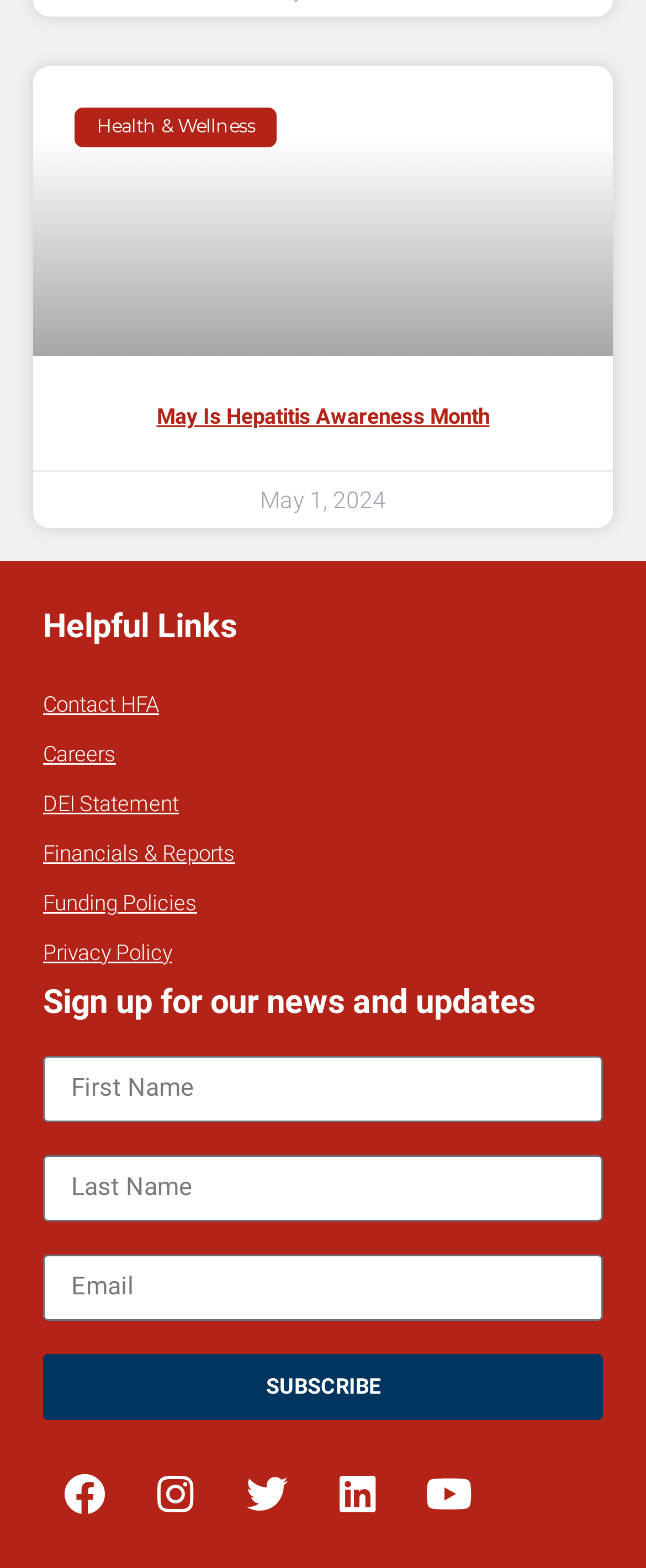Please answer the following question using a single word or phrase: What is the date mentioned on the webpage?

May 1, 2024